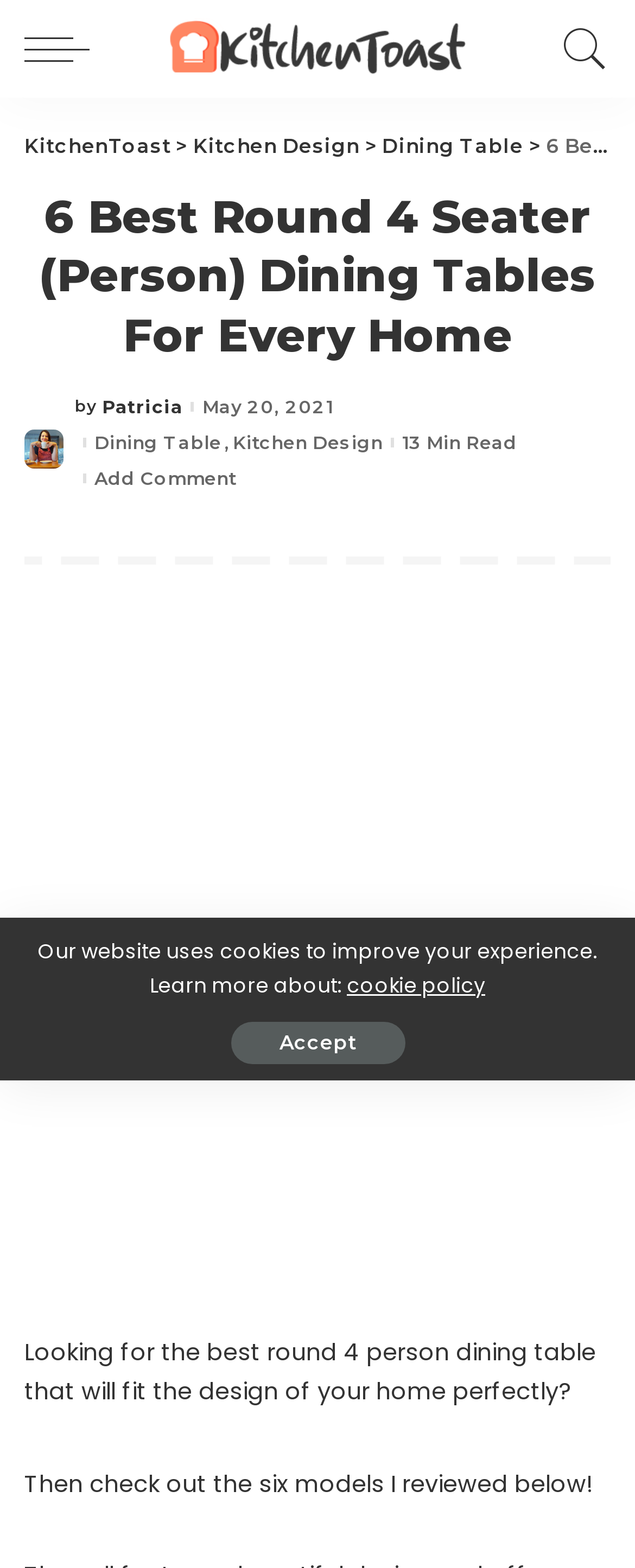Please specify the bounding box coordinates of the area that should be clicked to accomplish the following instruction: "Check out the Advertisement". The coordinates should consist of four float numbers between 0 and 1, i.e., [left, top, right, bottom].

[0.0, 0.443, 1.0, 0.78]